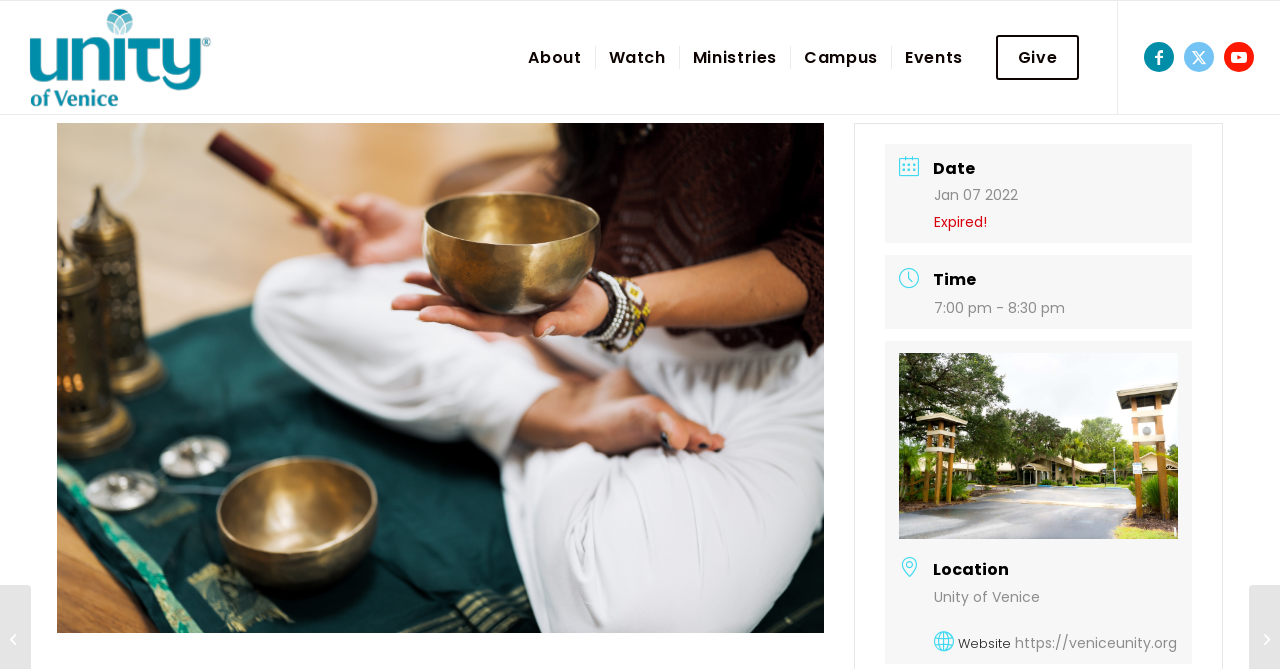What time do the doors open for the event?
Refer to the image and provide a thorough answer to the question.

I inferred the time the doors open for the event by understanding the context of the webpage, which is about an event at Unity of Venice. The meta description mentions that 'Doors open at 6:30 pm', so I concluded that the doors open at 6:30 pm.